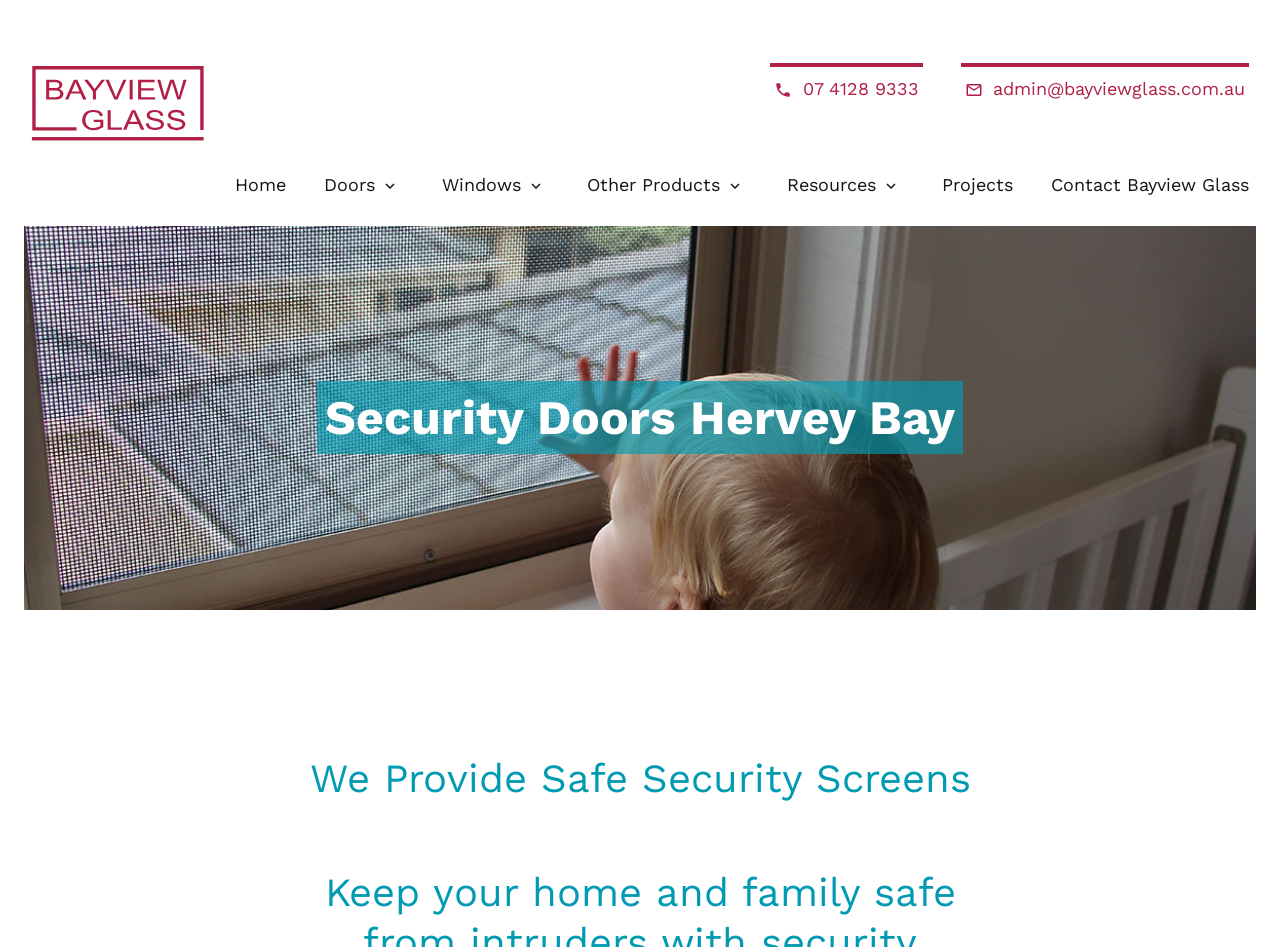Please provide the bounding box coordinates for the element that needs to be clicked to perform the following instruction: "Learn about Security Screens". The coordinates should be given as four float numbers between 0 and 1, i.e., [left, top, right, bottom].

[0.446, 0.365, 0.634, 0.416]